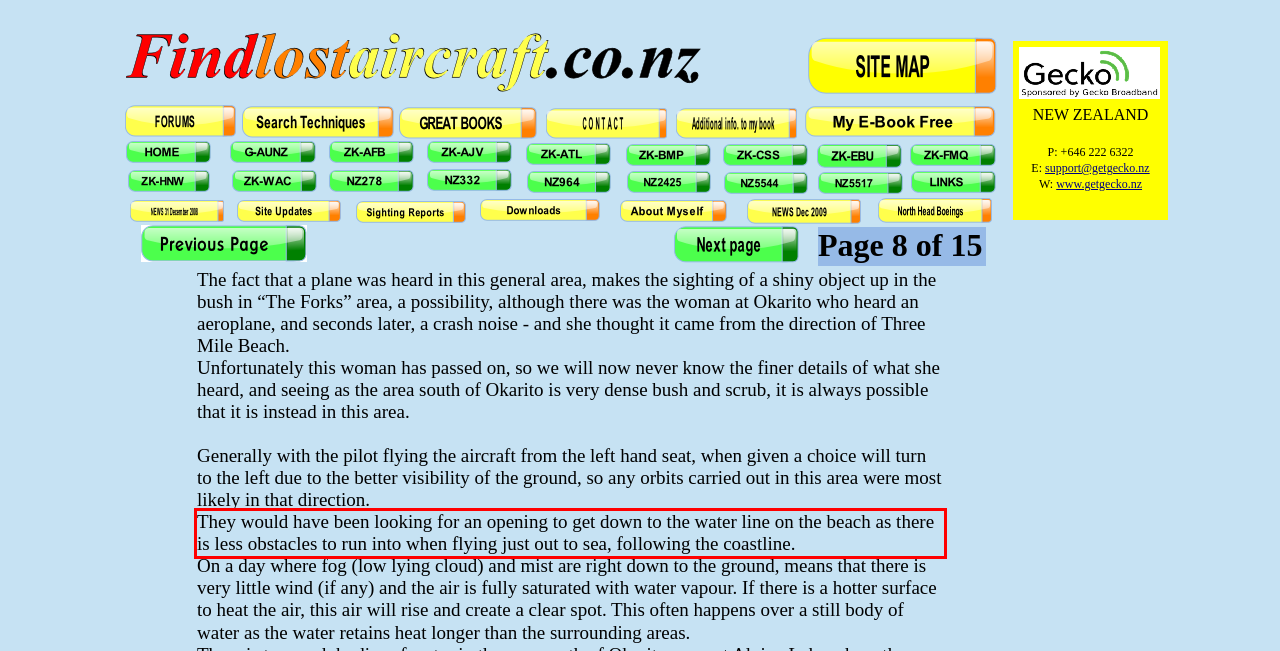Your task is to recognize and extract the text content from the UI element enclosed in the red bounding box on the webpage screenshot.

They would have been looking for an opening to get down to the water line on the beach as there is less obstacles to run into when flying just out to sea, following the coastline.